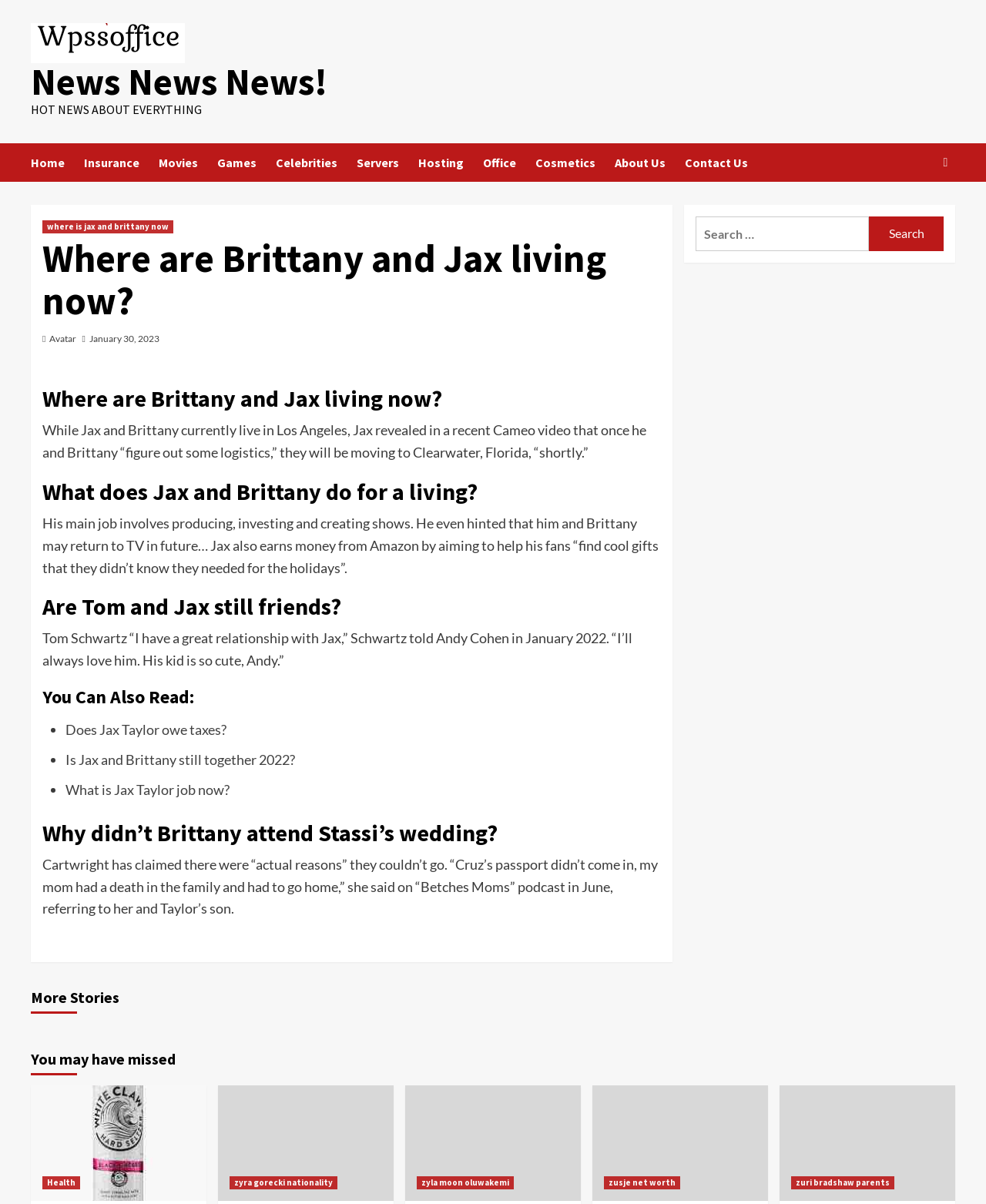Specify the bounding box coordinates of the area to click in order to follow the given instruction: "Click on 'About Us' link."

[0.623, 0.119, 0.695, 0.151]